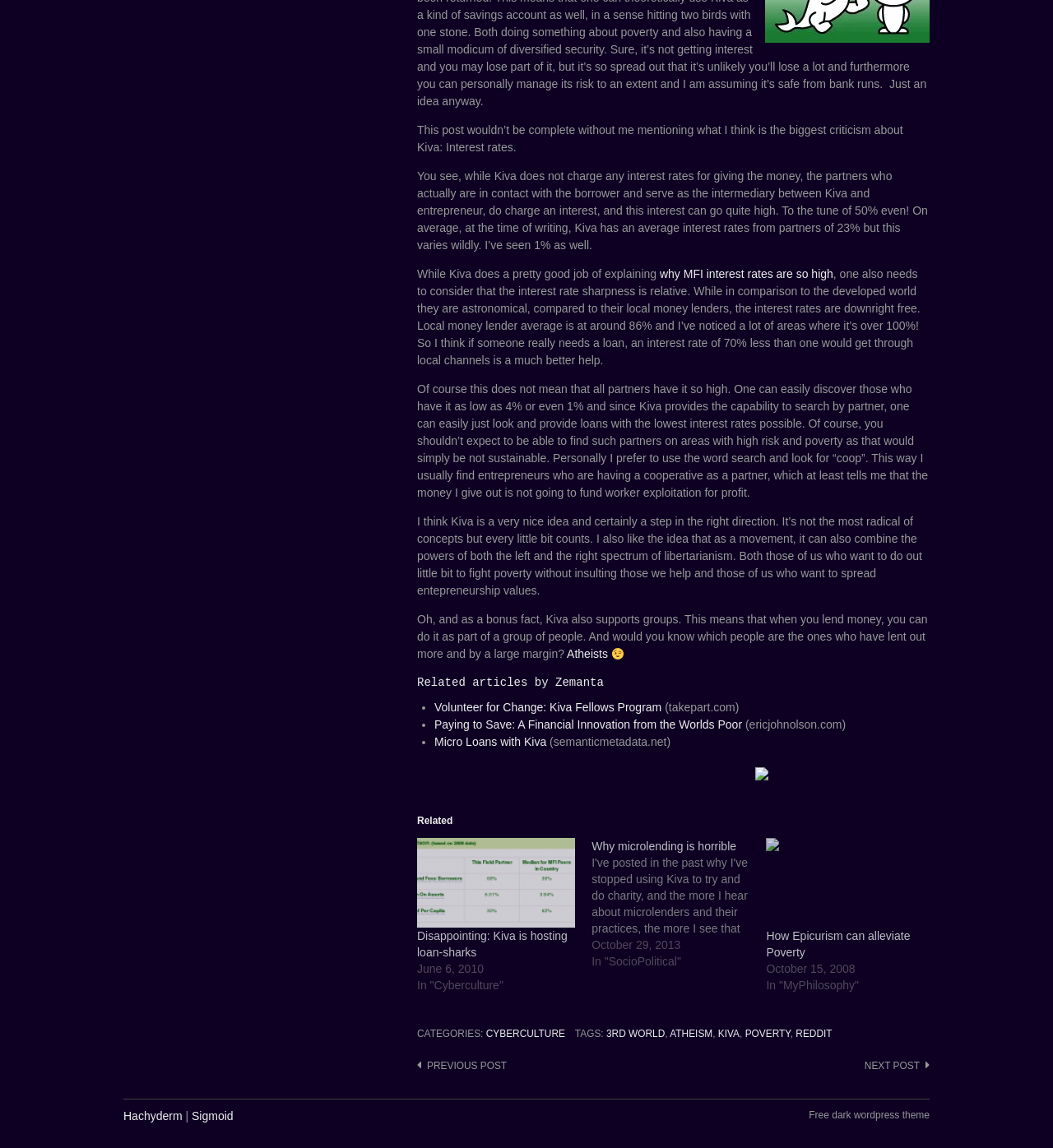Please identify the bounding box coordinates of the element I need to click to follow this instruction: "Click on 'why MFI interest rates are so high'".

[0.627, 0.233, 0.791, 0.244]